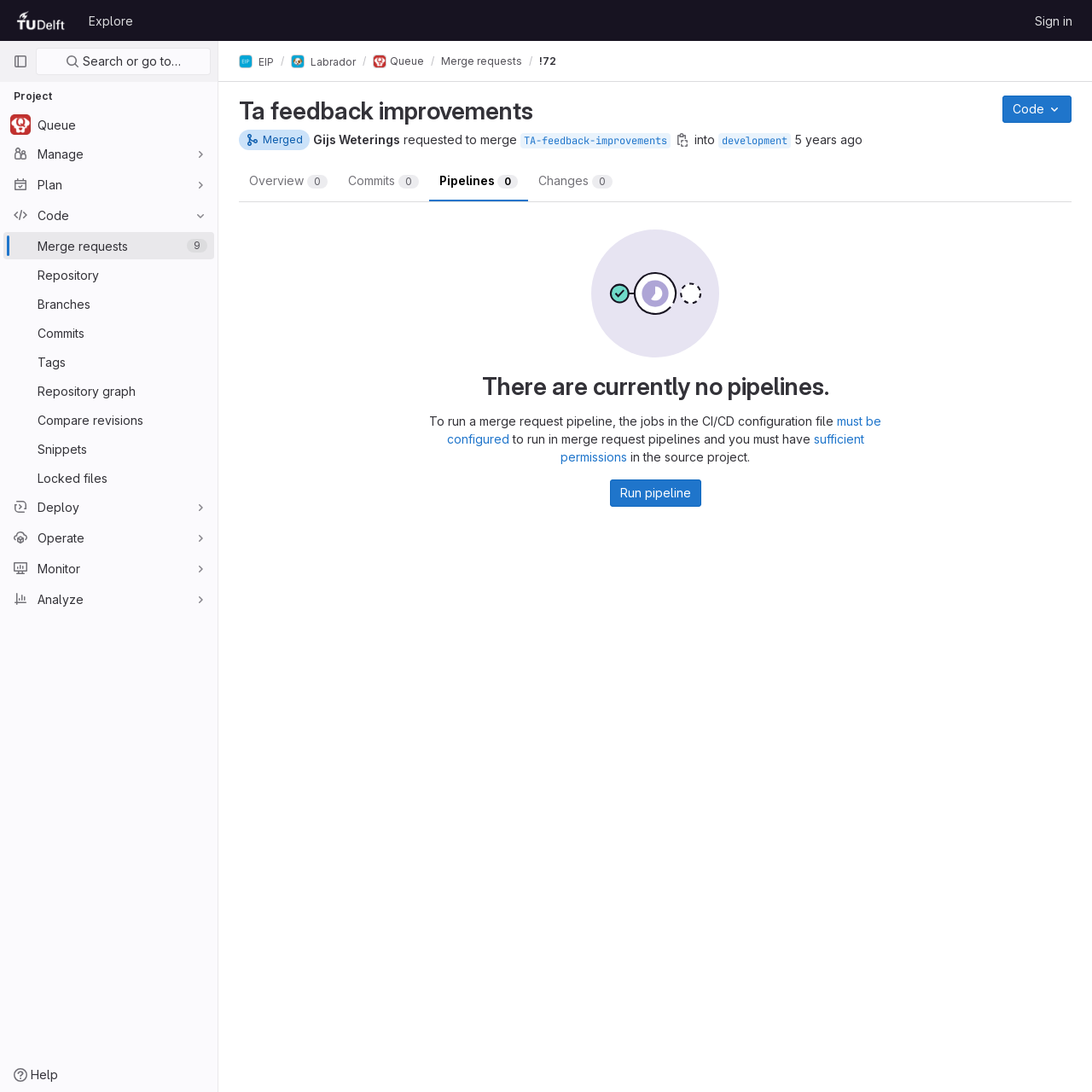Pinpoint the bounding box coordinates of the element to be clicked to execute the instruction: "Sign in".

[0.941, 0.006, 0.988, 0.031]